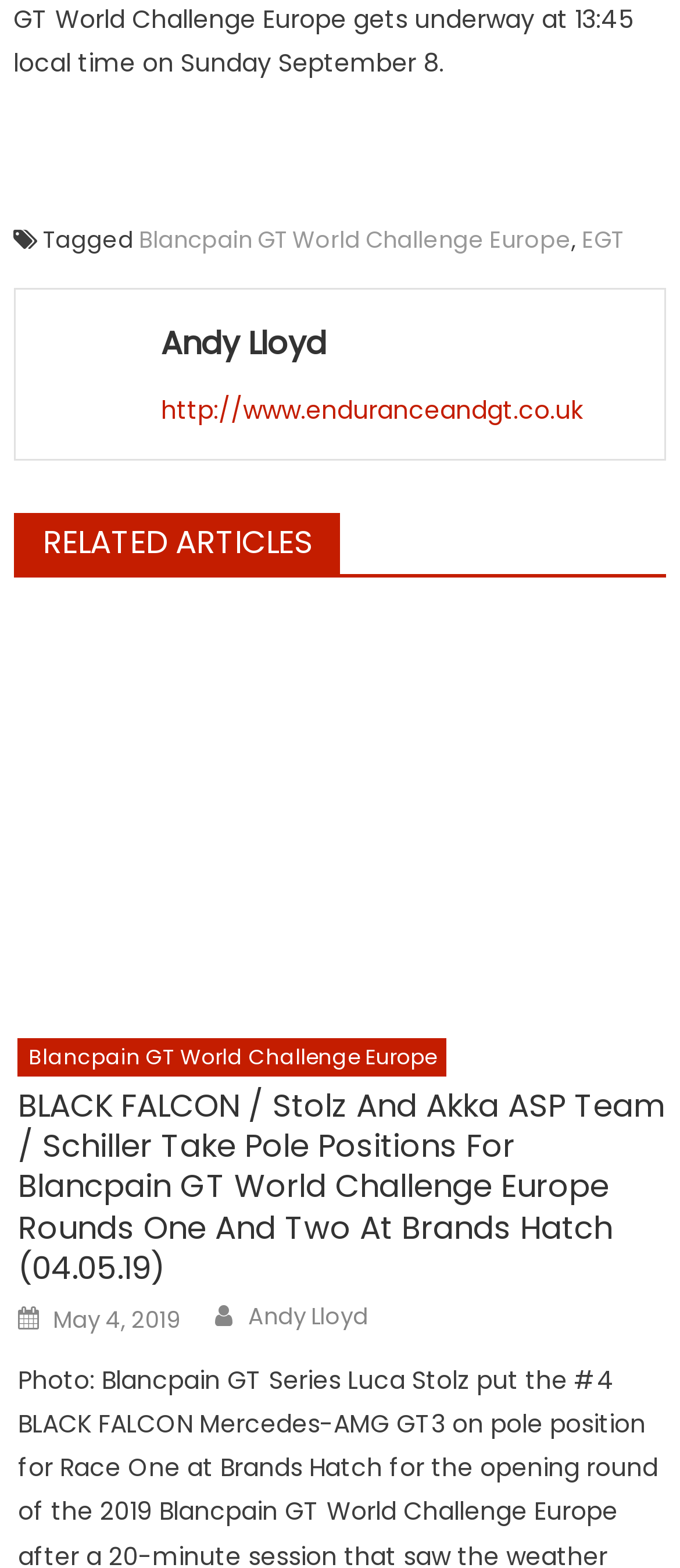Please identify the bounding box coordinates of the element's region that needs to be clicked to fulfill the following instruction: "View the author profile of Andy Lloyd". The bounding box coordinates should consist of four float numbers between 0 and 1, i.e., [left, top, right, bottom].

[0.365, 0.83, 0.542, 0.85]